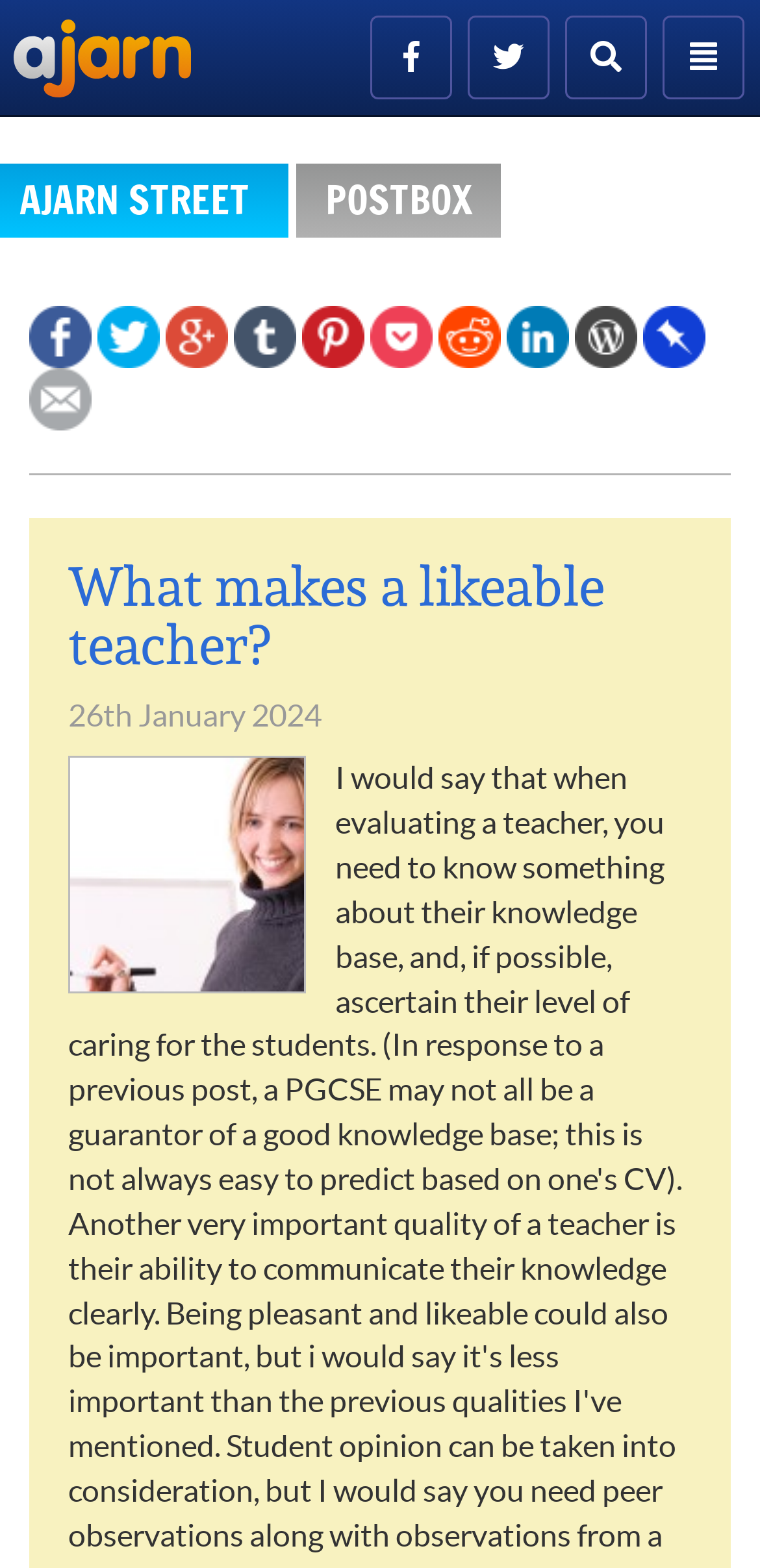Using the details from the image, please elaborate on the following question: How many navigation buttons are available?

I counted the number of navigation buttons available on the webpage, which includes the toggle navigation button, toggle search button, and the Ajarn.com link.